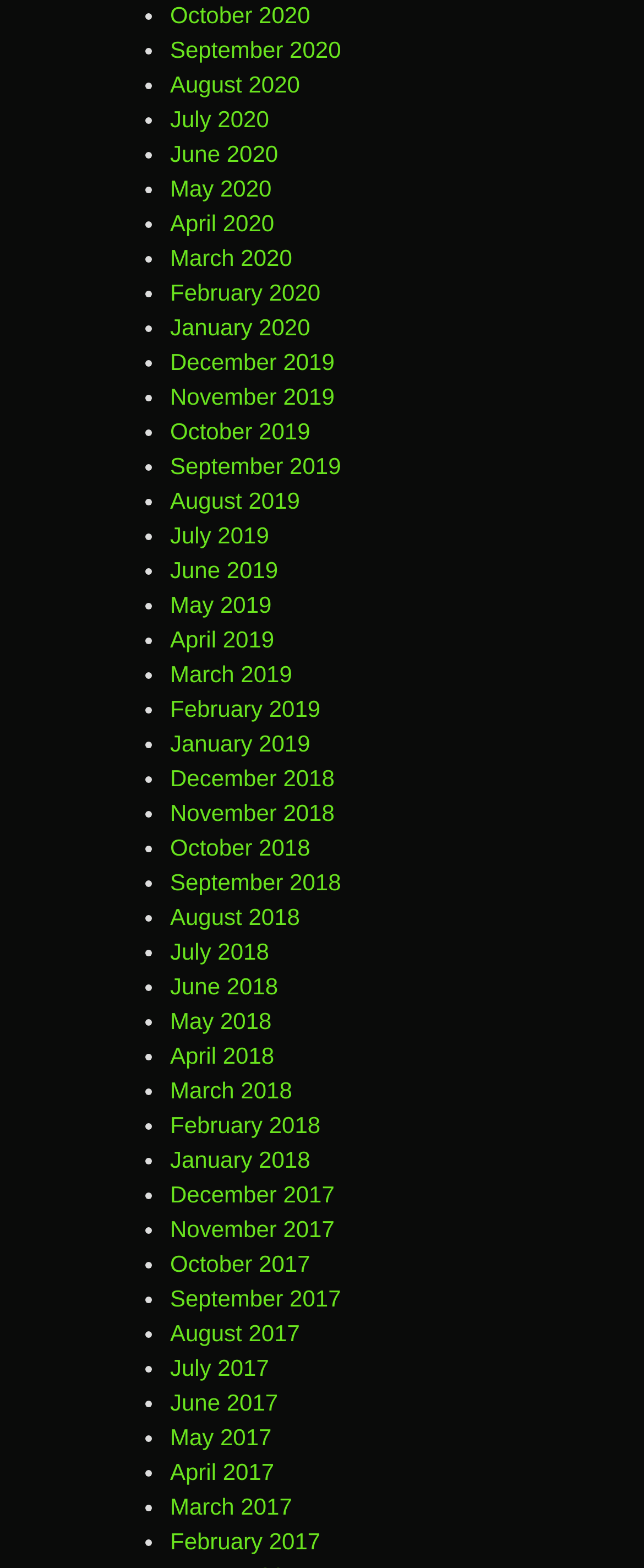Give a one-word or short-phrase answer to the following question: 
What is the earliest month listed?

December 2017